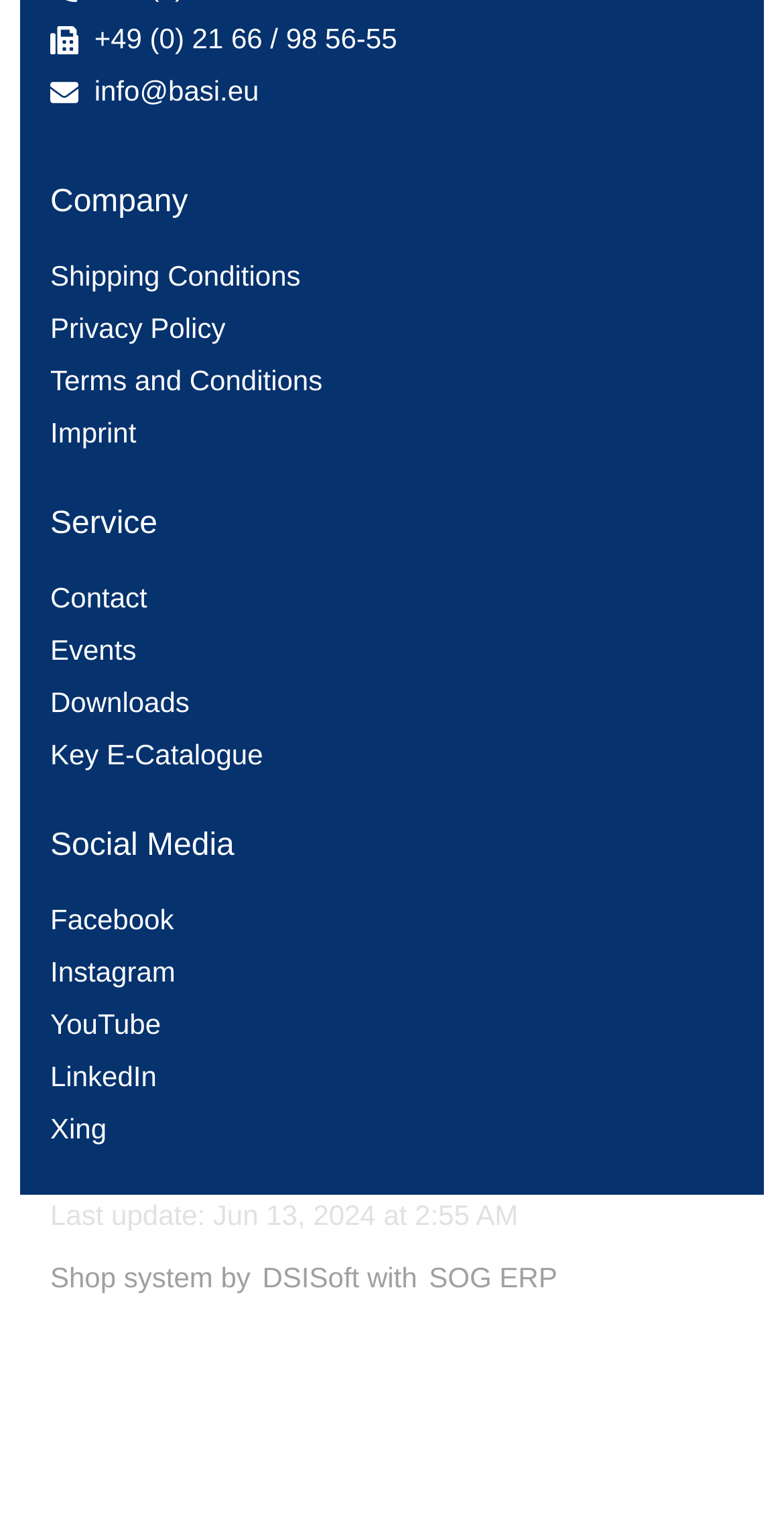Reply to the question with a brief word or phrase: How many social media links are there on the webpage?

5